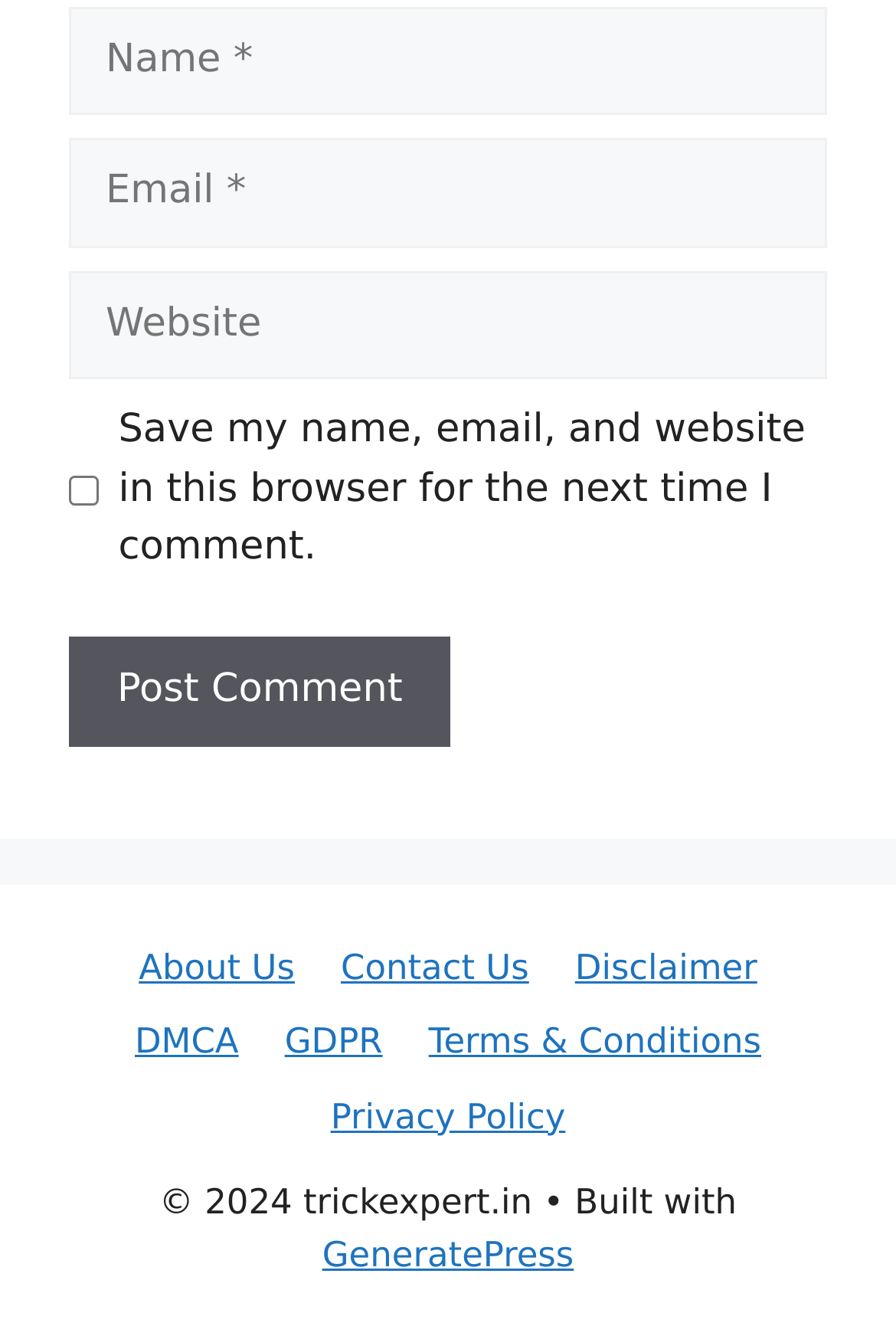From the screenshot, find the bounding box of the UI element matching this description: "DMCA". Supply the bounding box coordinates in the form [left, top, right, bottom], each a float between 0 and 1.

[0.15, 0.77, 0.266, 0.801]